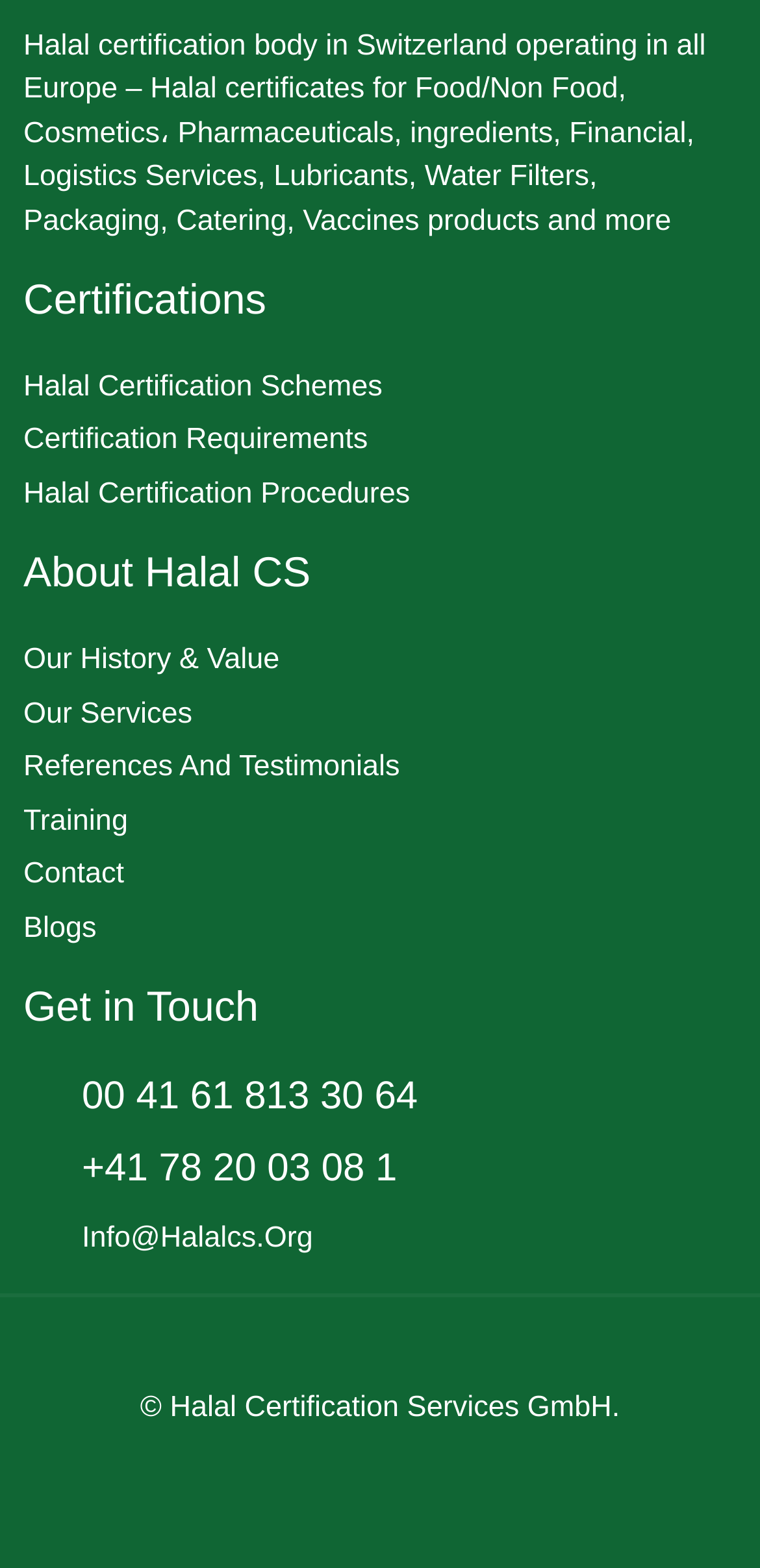Please determine the bounding box coordinates of the element to click in order to execute the following instruction: "Check the company's references and testimonials". The coordinates should be four float numbers between 0 and 1, specified as [left, top, right, bottom].

[0.031, 0.476, 0.969, 0.504]